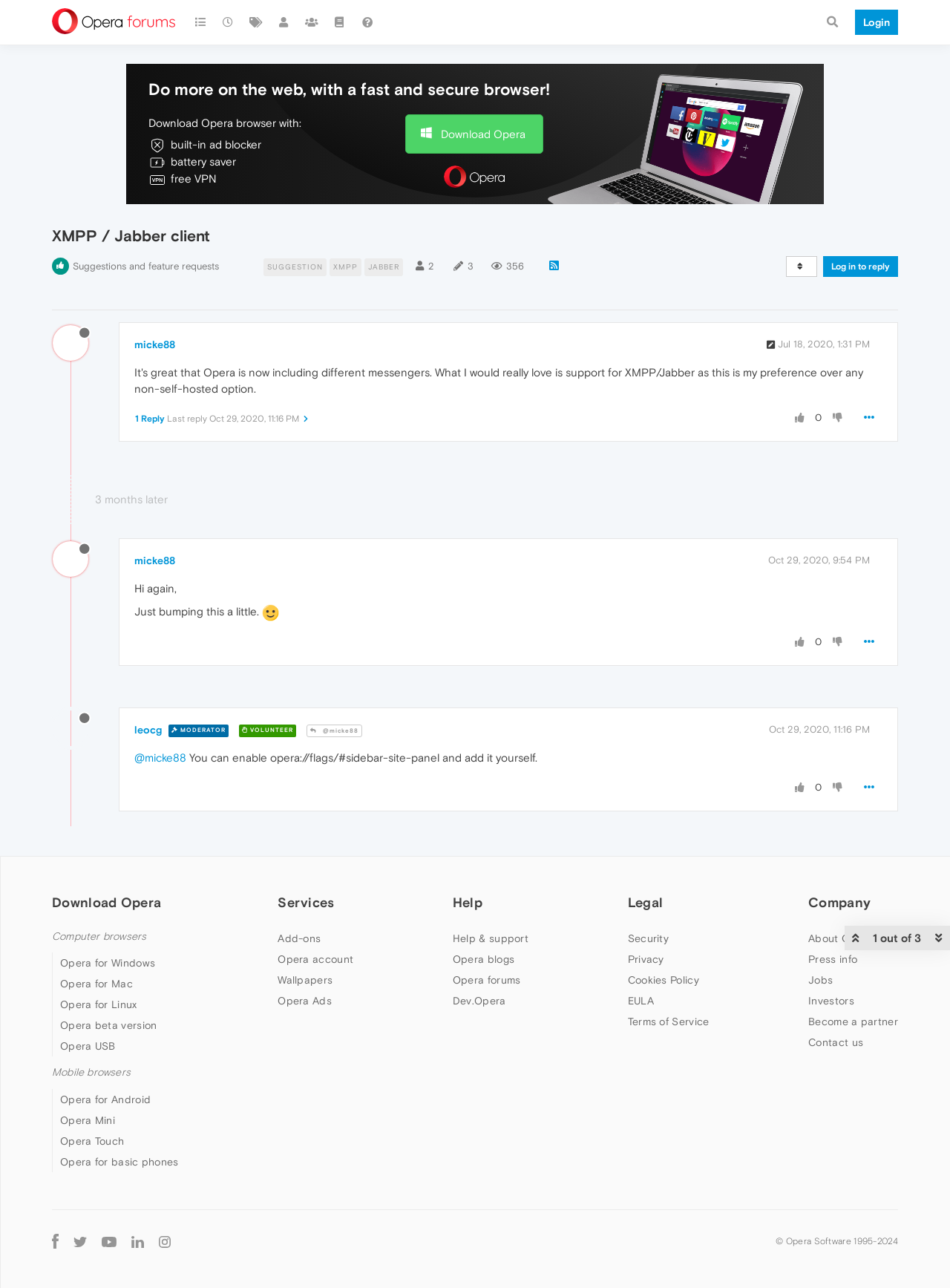Please find and report the primary heading text from the webpage.

XMPP / Jabber client